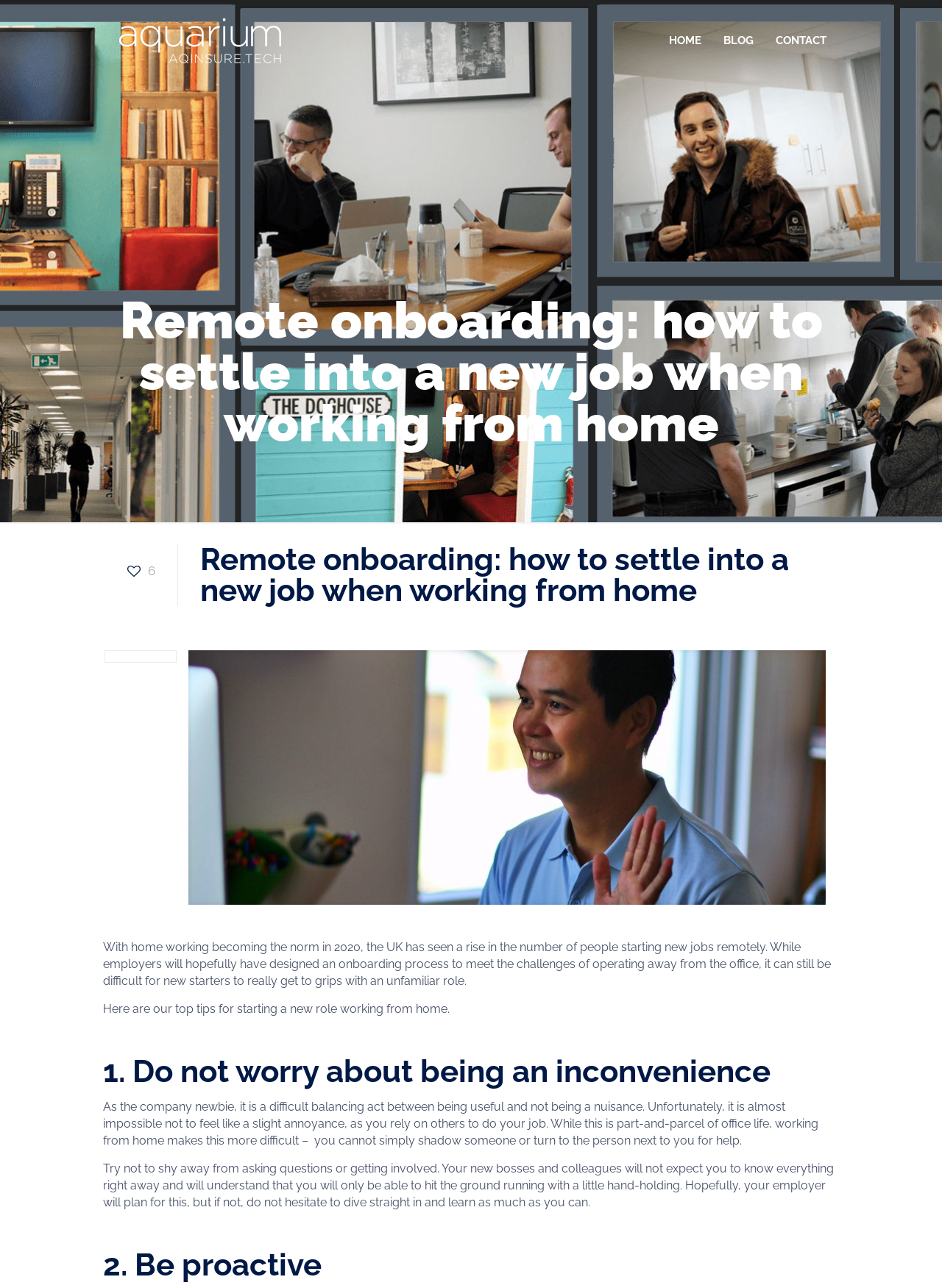What is the name of the company?
Answer with a single word or phrase, using the screenshot for reference.

Aquarium Software